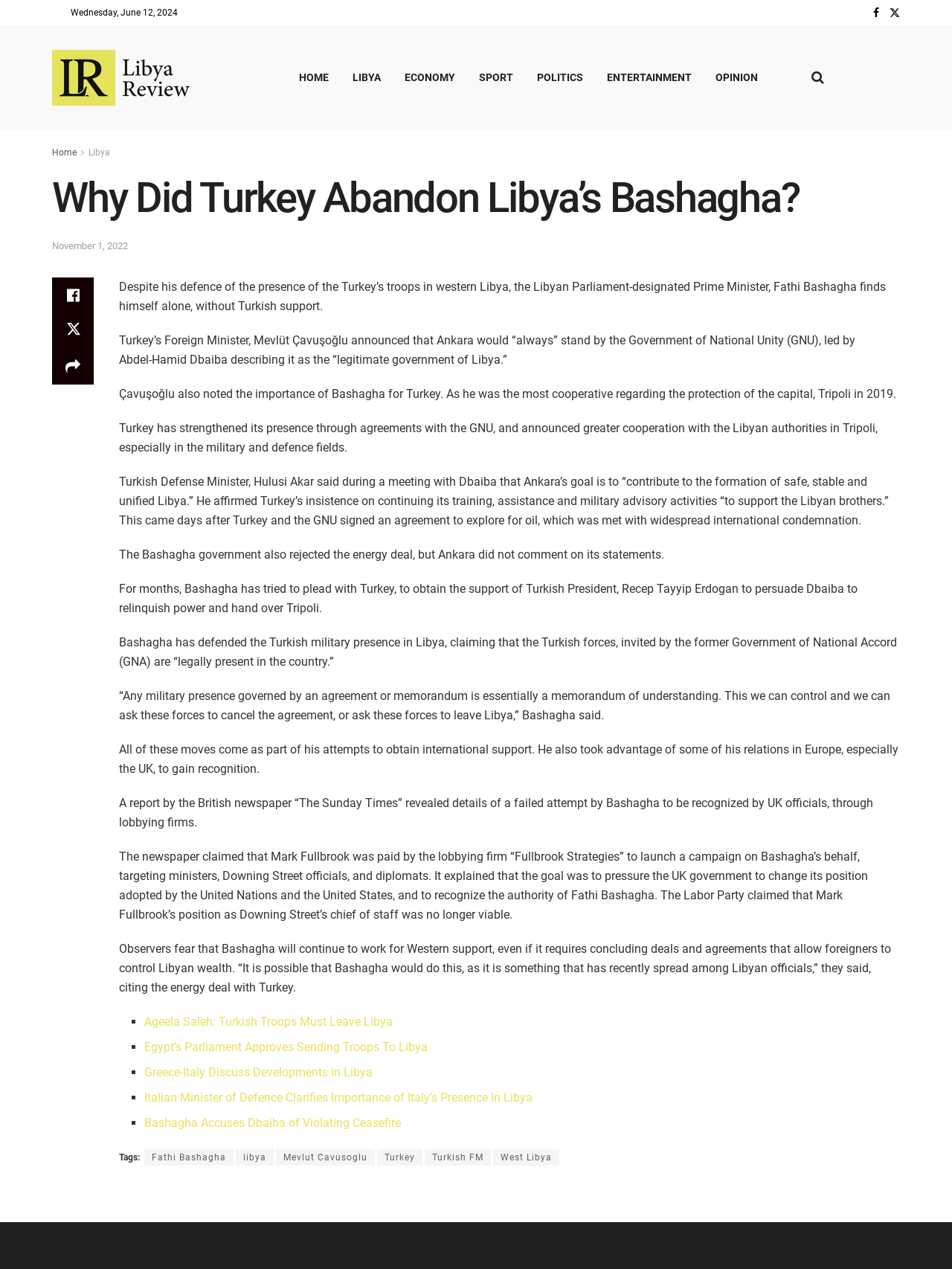Can you locate the main headline on this webpage and provide its text content?

Why Did Turkey Abandon Libya’s Bashagha?